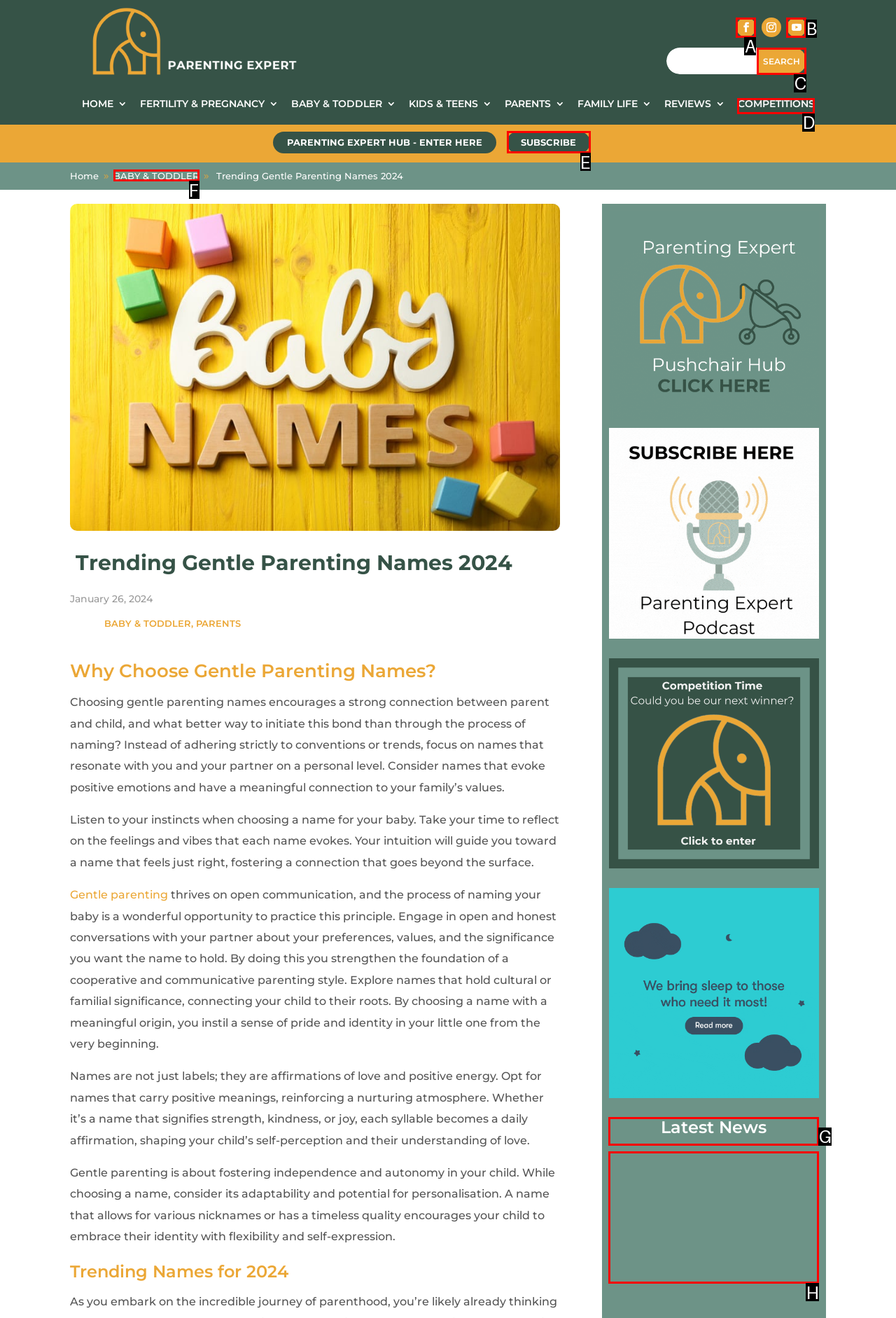Tell me the letter of the UI element I should click to accomplish the task: Read the latest news based on the choices provided in the screenshot.

G